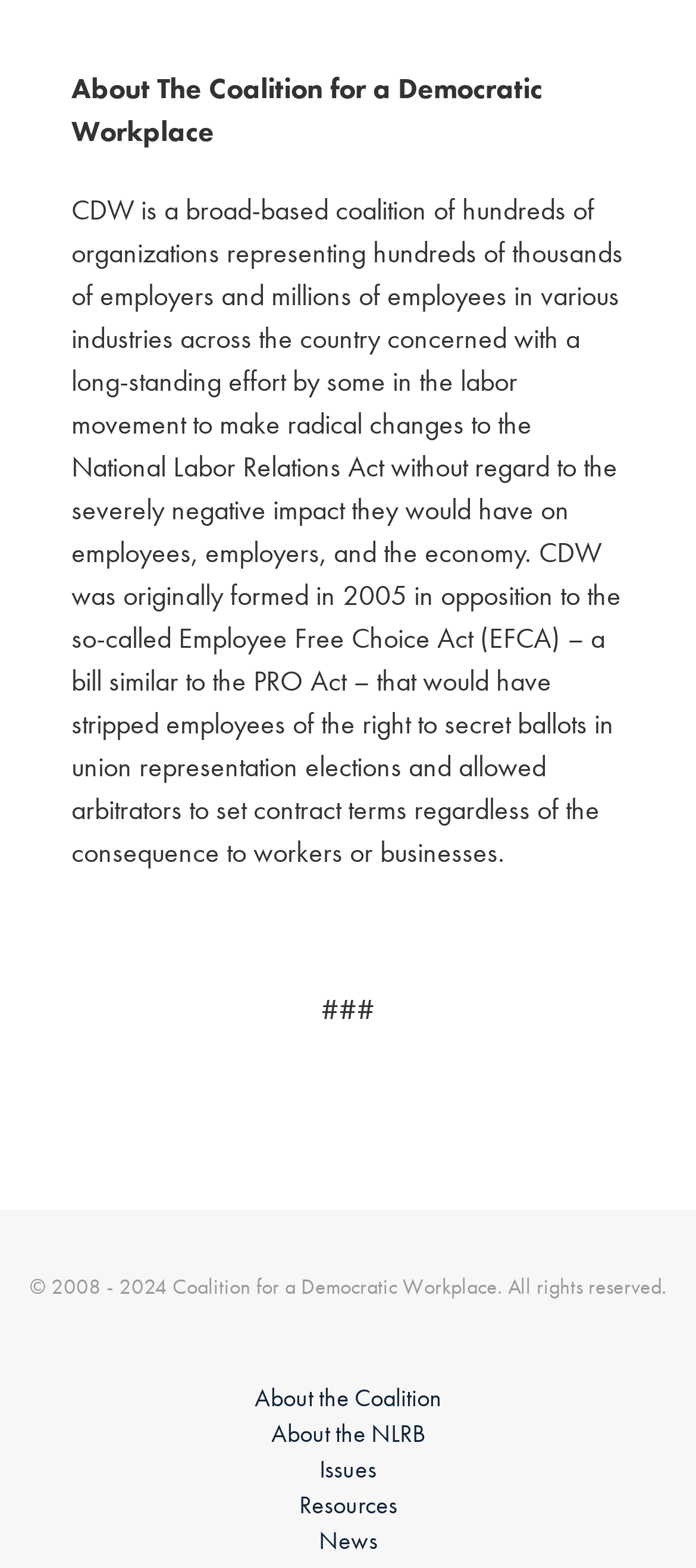Based on the description "About the Coalition", find the bounding box of the specified UI element.

[0.365, 0.88, 0.635, 0.901]